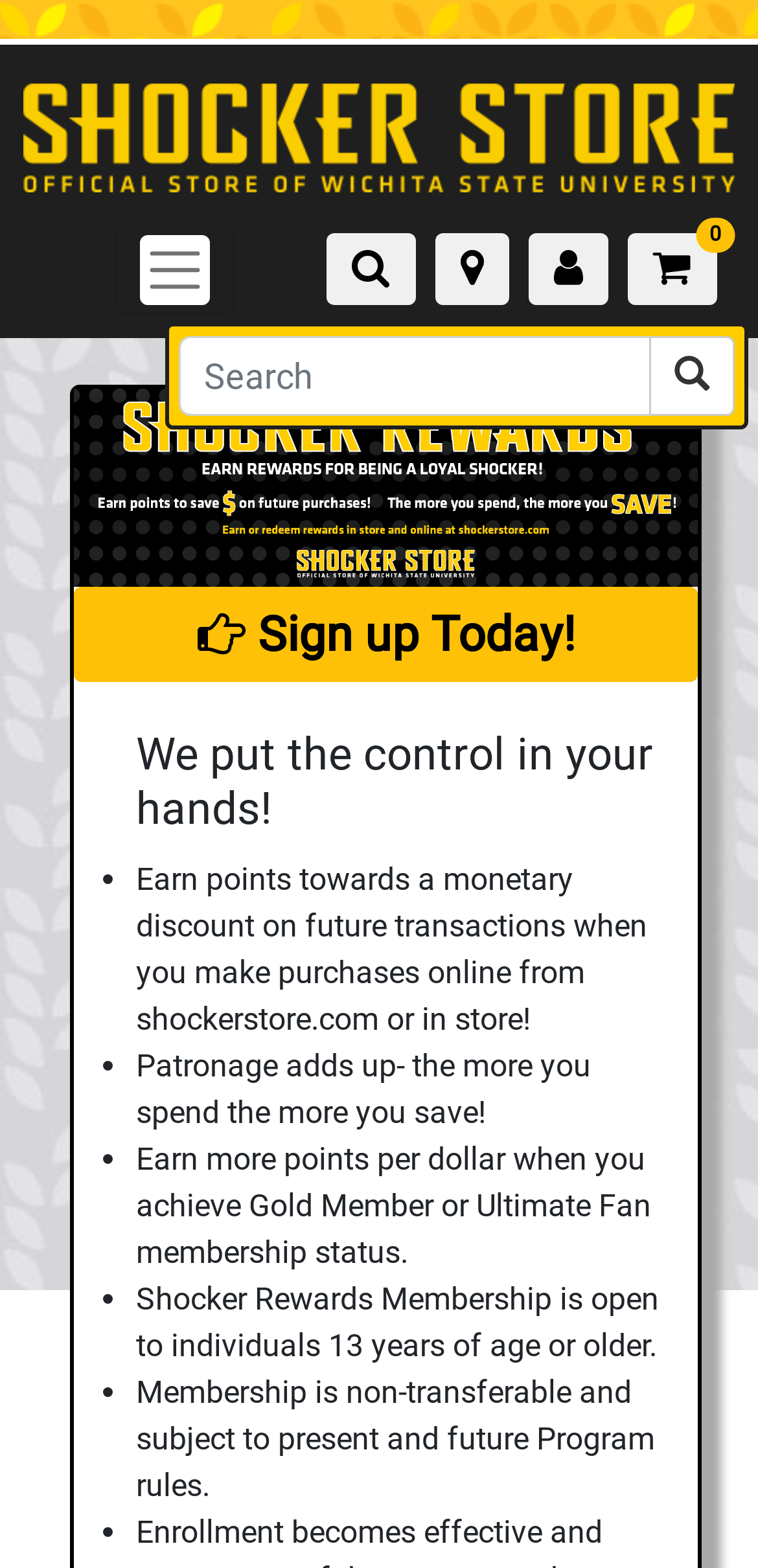What is the purpose of the rewards program?
Please look at the screenshot and answer using one word or phrase.

Earn points towards discounts